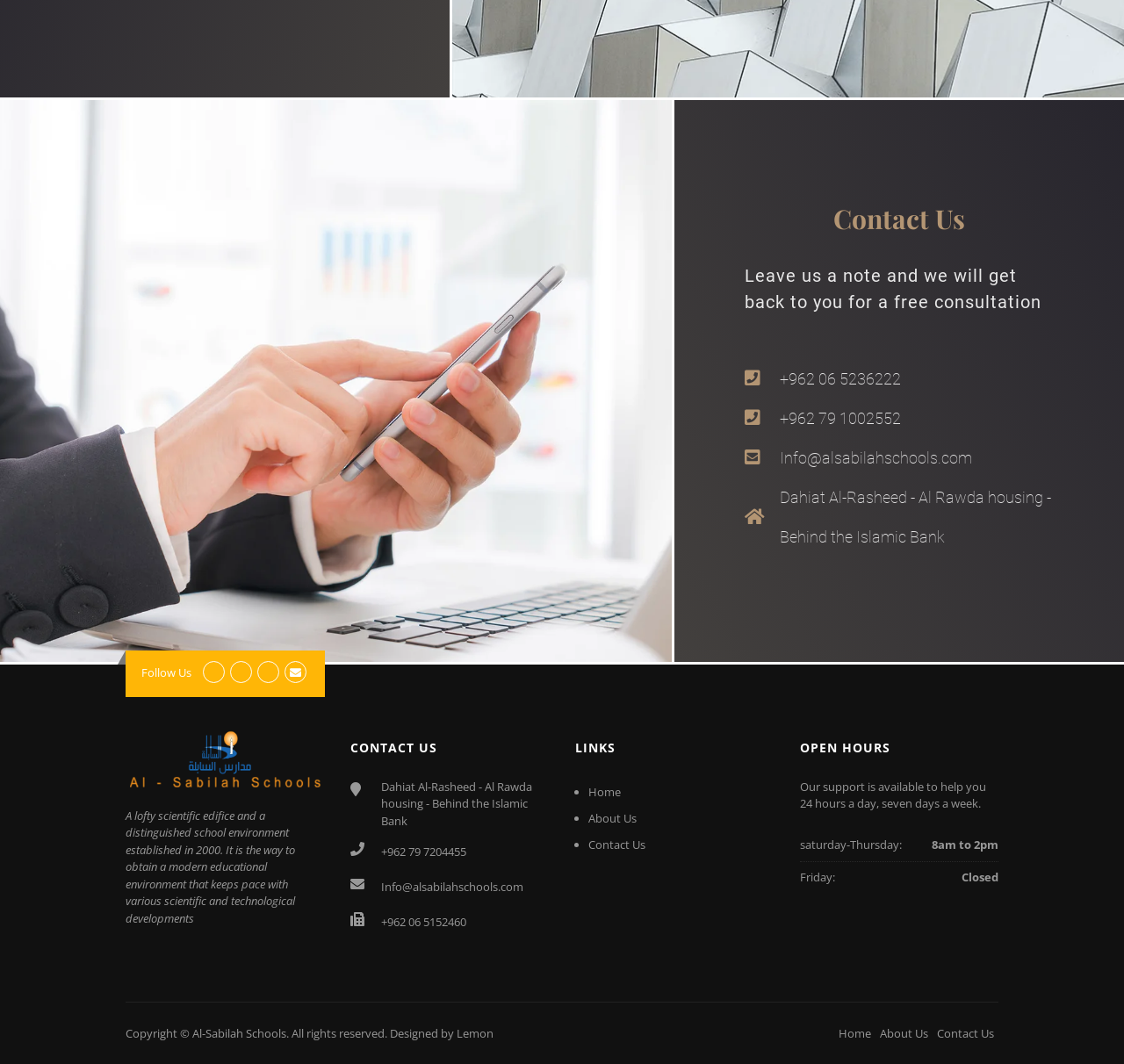Please determine the bounding box coordinates of the area that needs to be clicked to complete this task: 'Send an email to Info@alsabilahschools.com'. The coordinates must be four float numbers between 0 and 1, formatted as [left, top, right, bottom].

[0.694, 0.421, 0.865, 0.439]